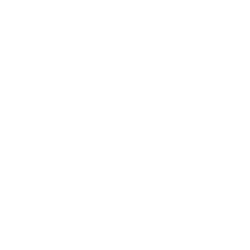Thoroughly describe everything you see in the image.

This image represents a poignant symbol related to the theme of family and support in the context of grief. It is situated on a webpage that emphasizes the importance of community support for children and youth dealing with the loss of a loved one. The organization, Lighthouse, aims to create a nurturing environment reminiscent of a family home where individuals can gather, share experiences, and navigate their healing journeys together. This imagery aligns with Lighthouse’s mission to provide a safe, supportive space filled with understanding and compassion for those facing life's challenges, particularly the profound experience of grief.